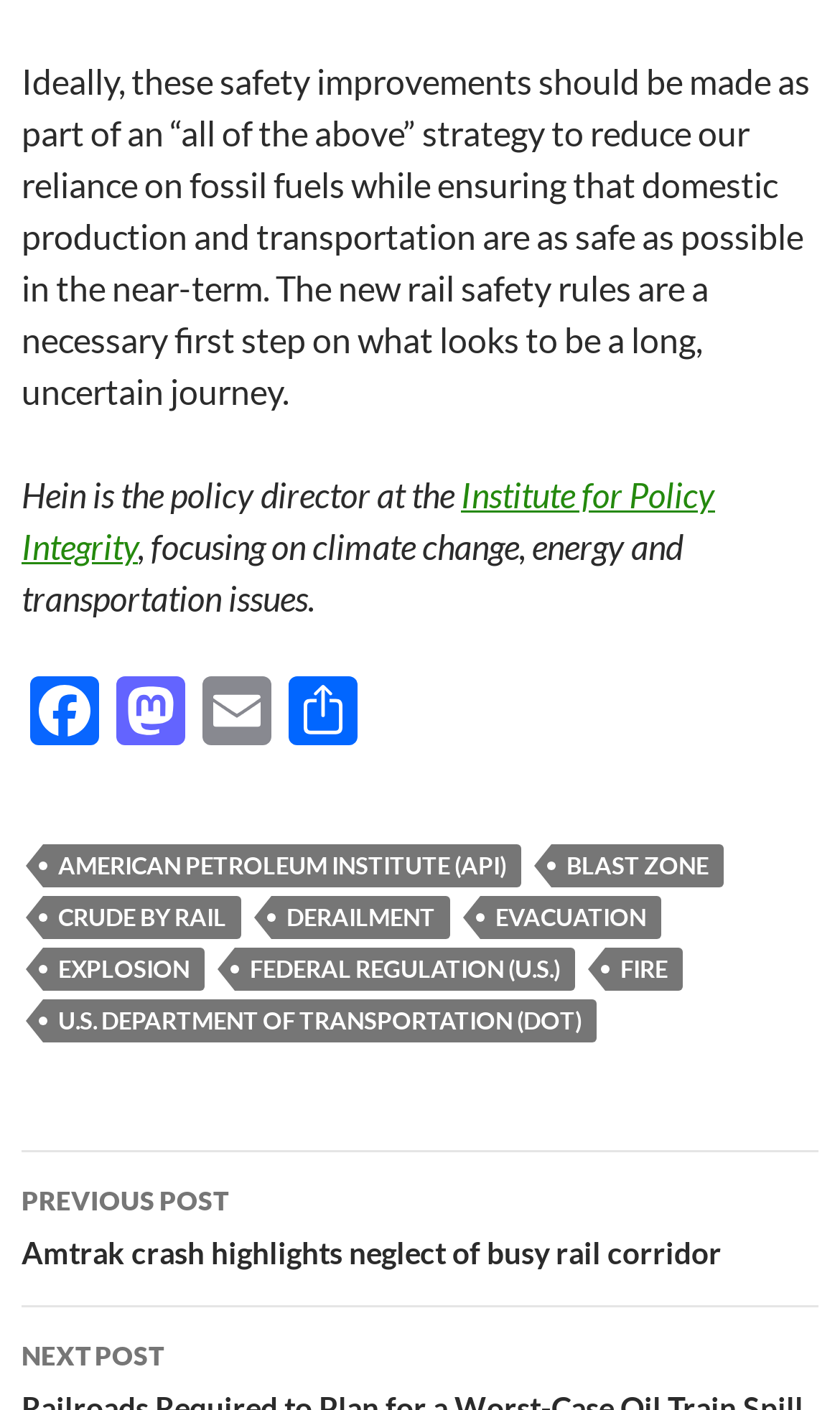What is the name of the organization mentioned in the footer?
Based on the image content, provide your answer in one word or a short phrase.

American Petroleum Institute (API)